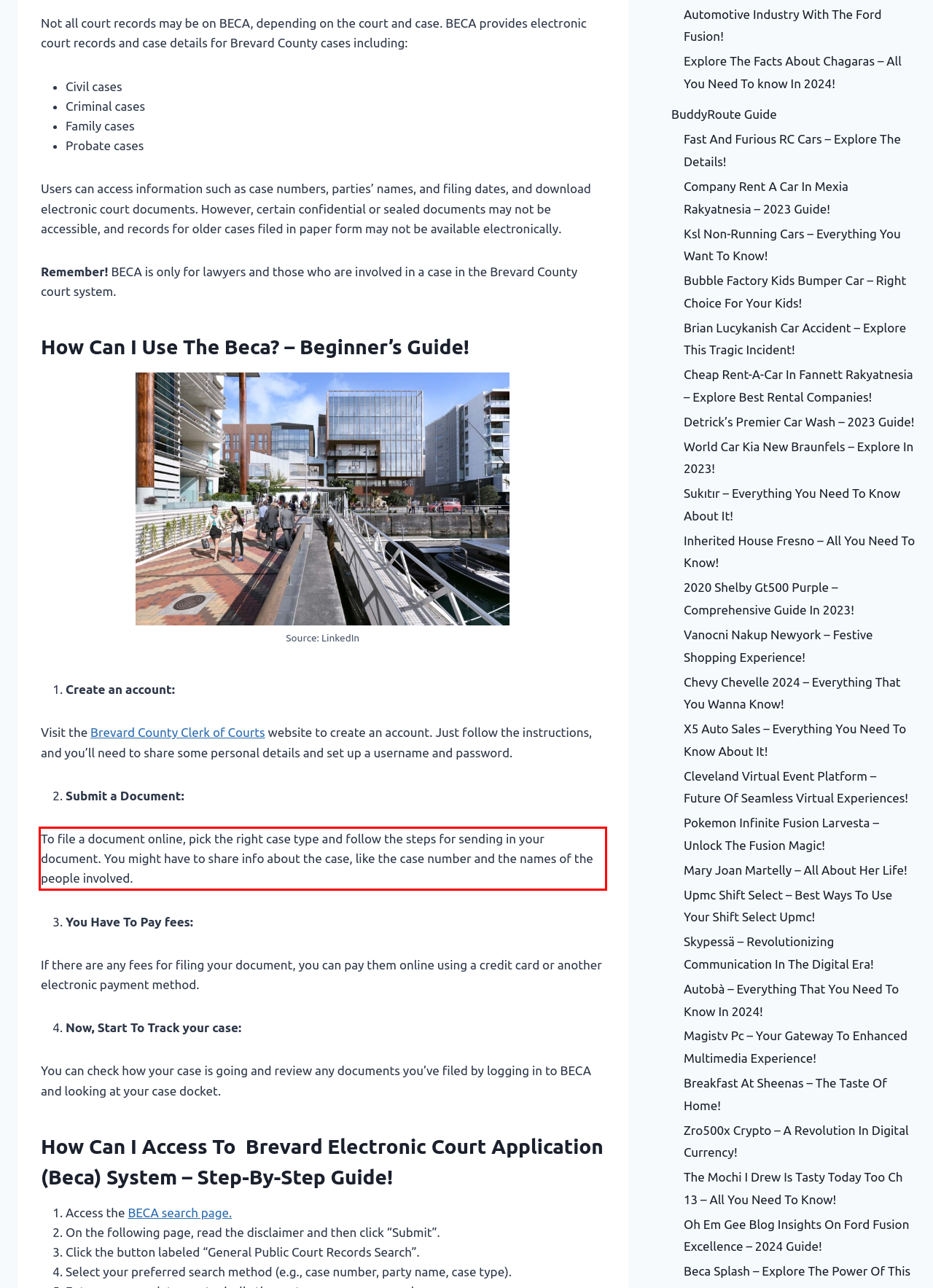Given a screenshot of a webpage with a red bounding box, extract the text content from the UI element inside the red bounding box.

To file a document online, pick the right case type and follow the steps for sending in your document. You might have to share info about the case, like the case number and the names of the people involved.